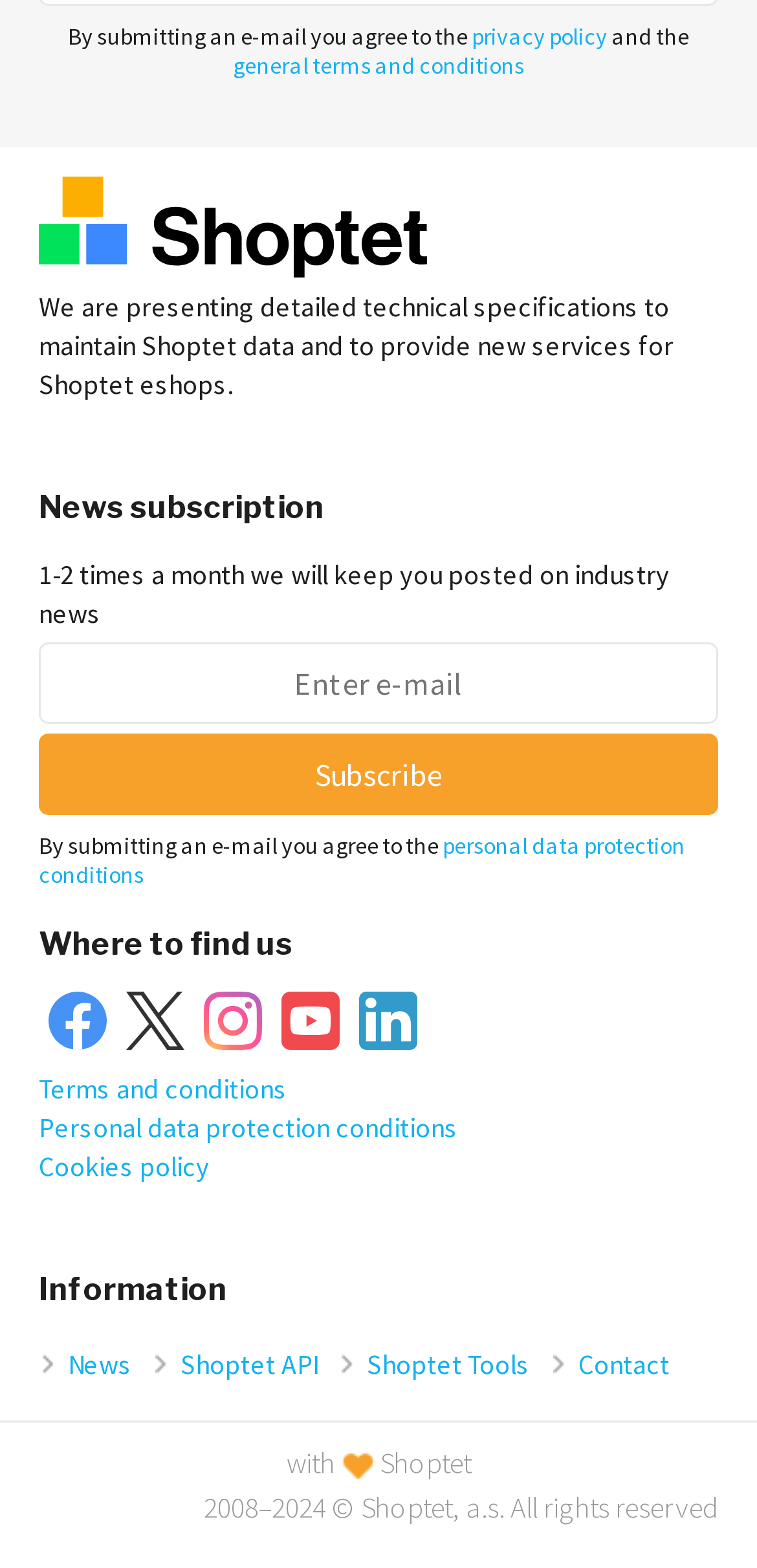Please give a succinct answer to the question in one word or phrase:
How many links are there in the 'Where to find us' section?

5